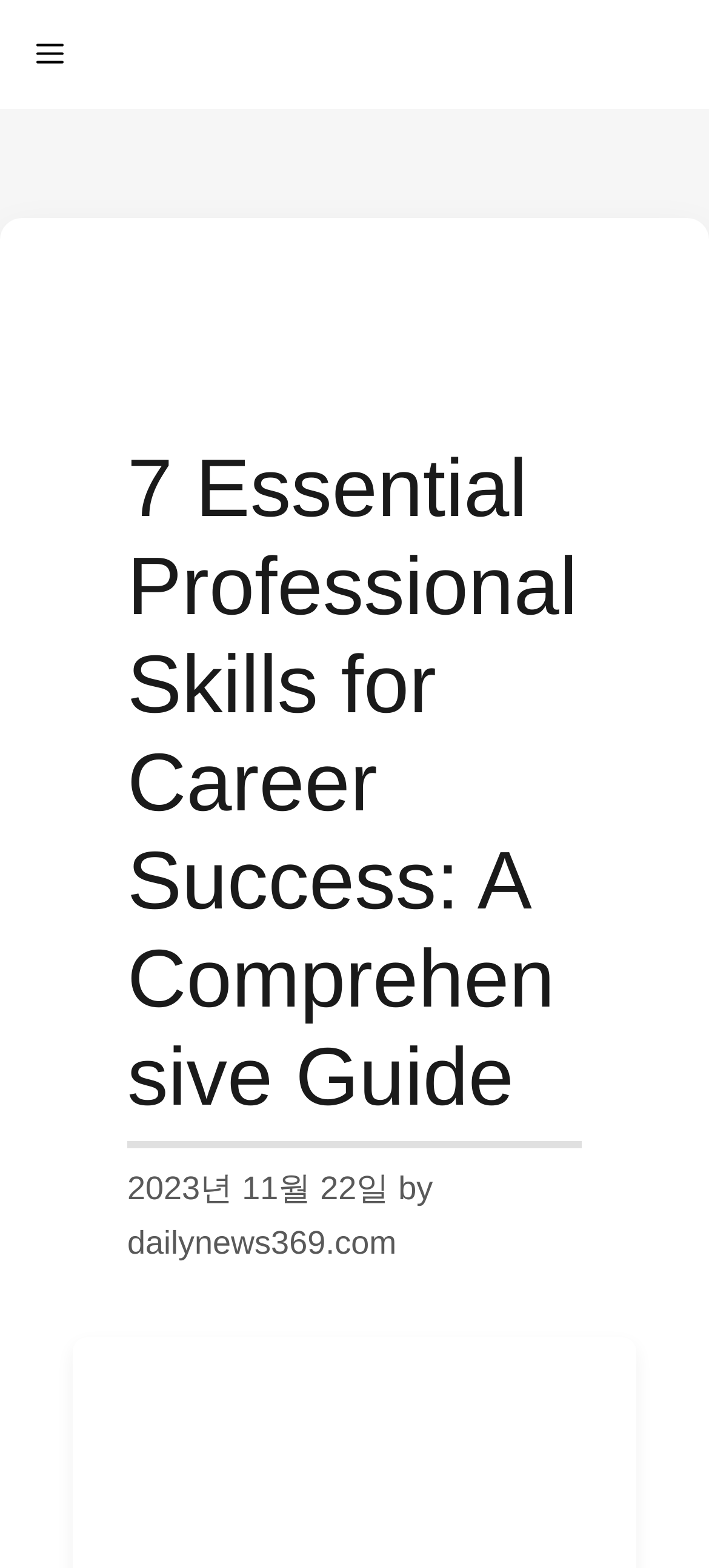Generate the text of the webpage's primary heading.

7 Essential Professional Skills for Career Success: A Comprehensive Guide